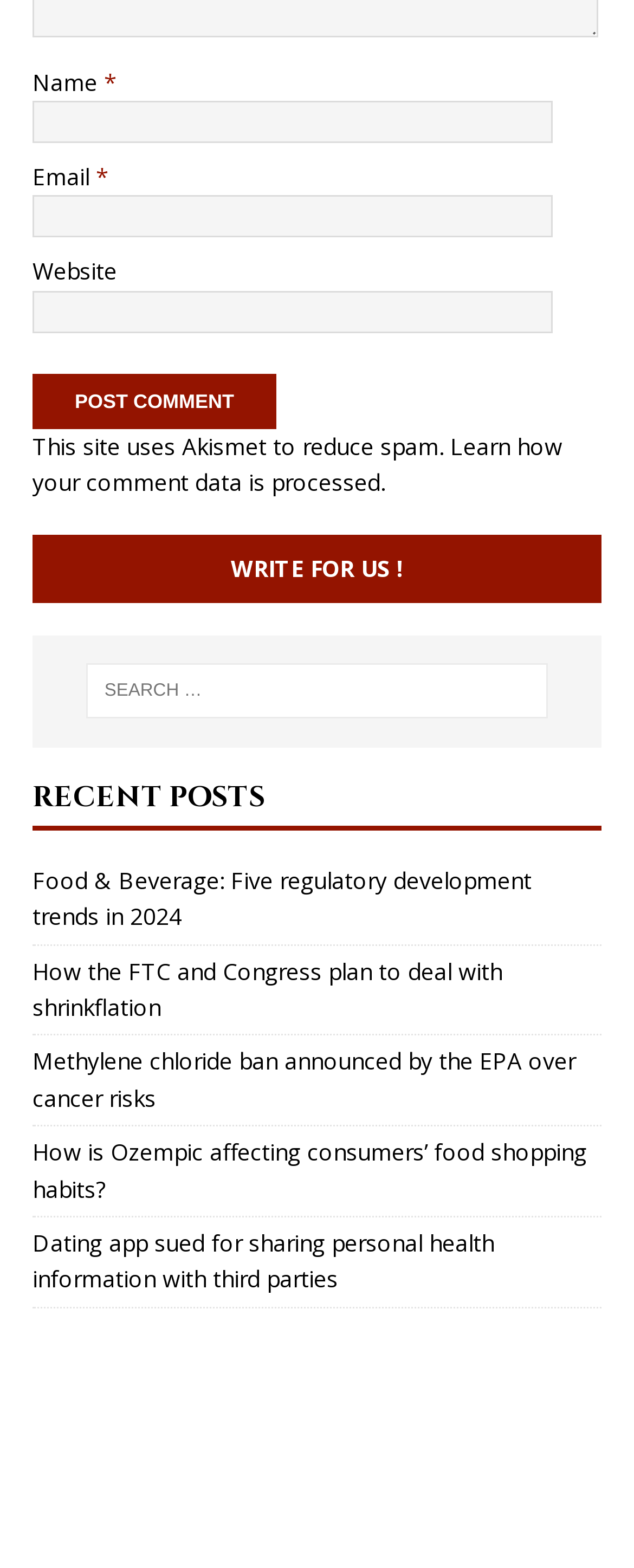Locate the bounding box coordinates of the area to click to fulfill this instruction: "Input your email". The bounding box should be presented as four float numbers between 0 and 1, in the order [left, top, right, bottom].

[0.051, 0.125, 0.872, 0.152]